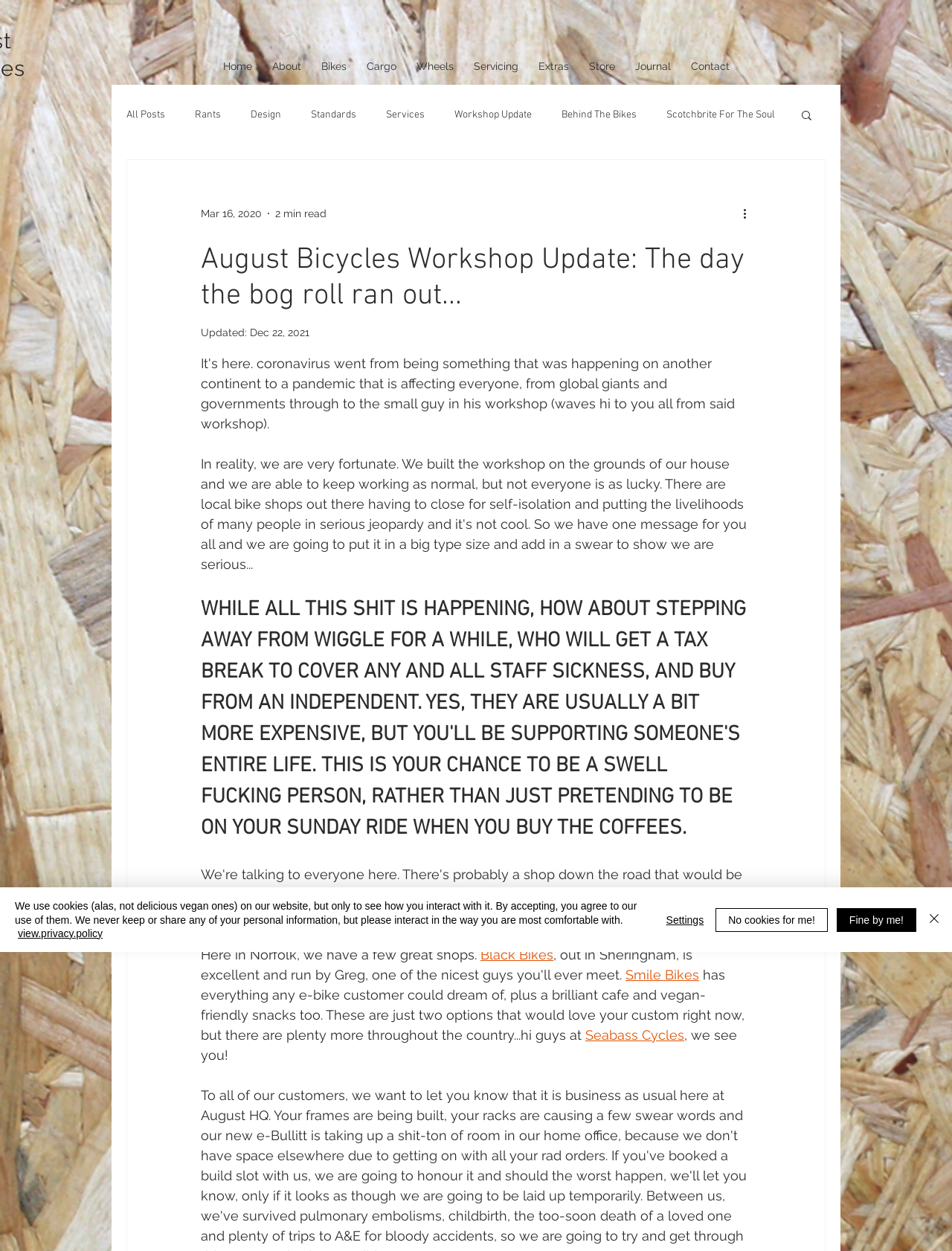Please specify the bounding box coordinates of the clickable section necessary to execute the following command: "Click the 'Black Bikes' link".

[0.505, 0.757, 0.581, 0.77]